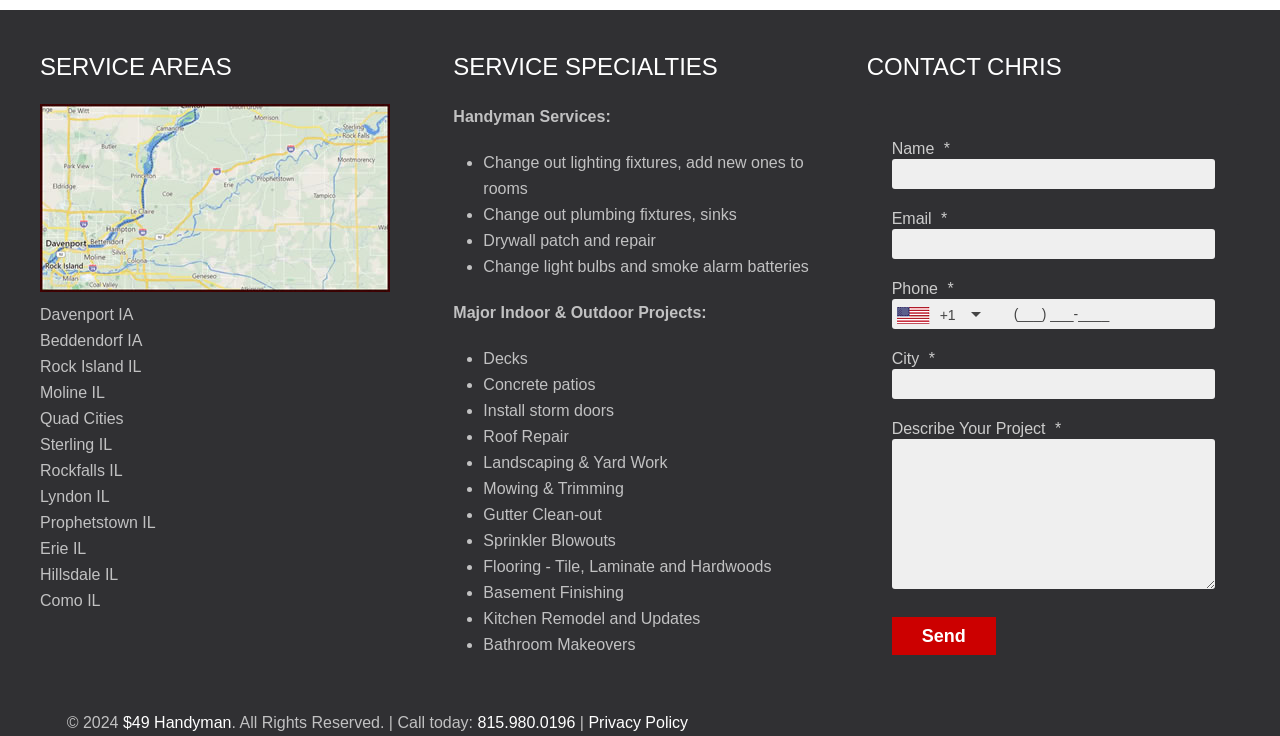Please provide a brief answer to the following inquiry using a single word or phrase:
What is the copyright year?

2024